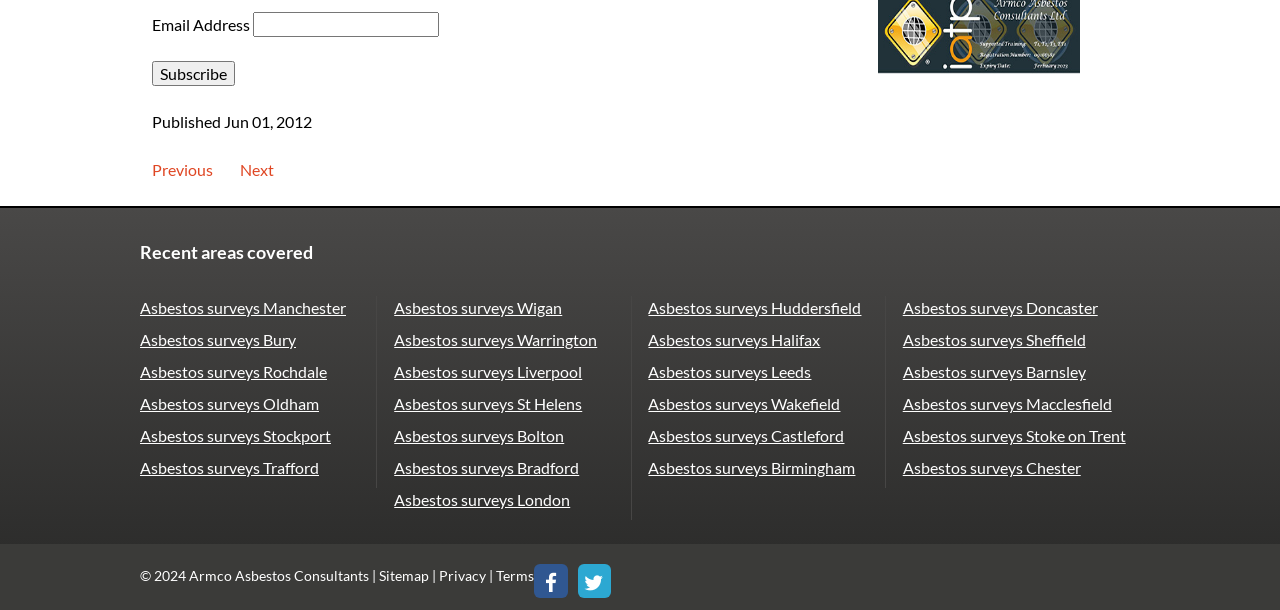From the given element description: "Asbestos surveys London", find the bounding box for the UI element. Provide the coordinates as four float numbers between 0 and 1, in the order [left, top, right, bottom].

[0.308, 0.8, 0.493, 0.852]